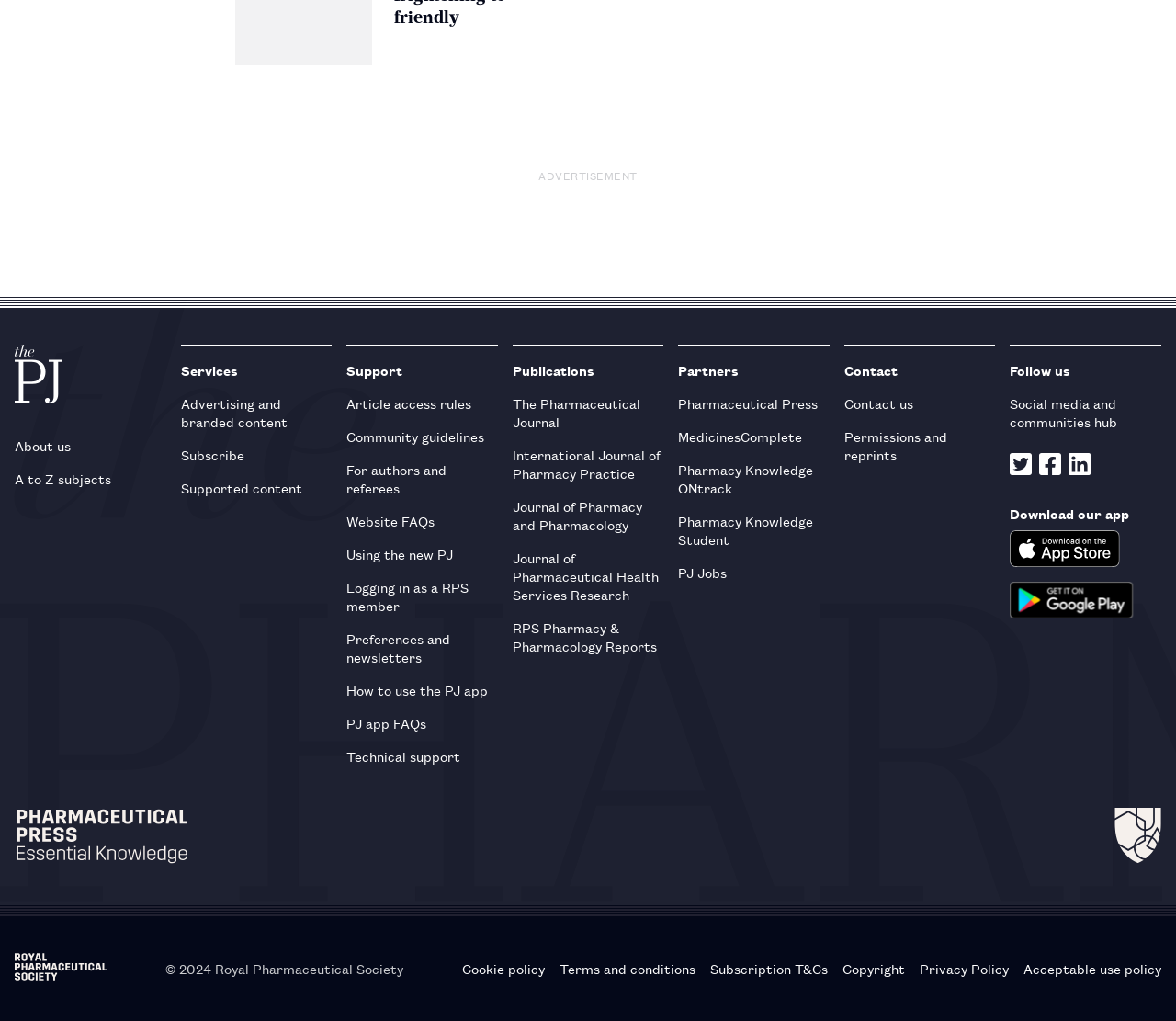Please find the bounding box coordinates of the section that needs to be clicked to achieve this instruction: "go to home page".

None